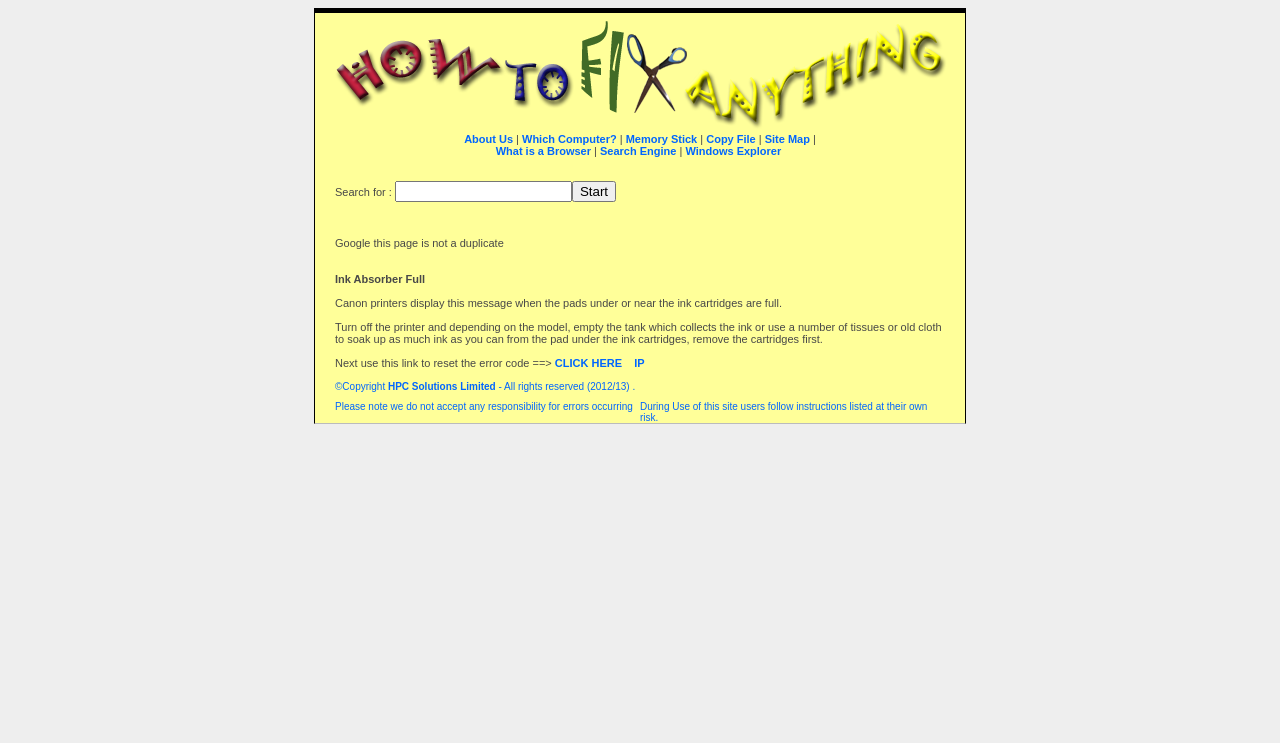Using the information shown in the image, answer the question with as much detail as possible: What is the purpose of the search box?

The search box is located at the top of the webpage, and it allows users to search for specific content within the site. The search box is accompanied by a 'Start' button, indicating that users can initiate a search by clicking on it.